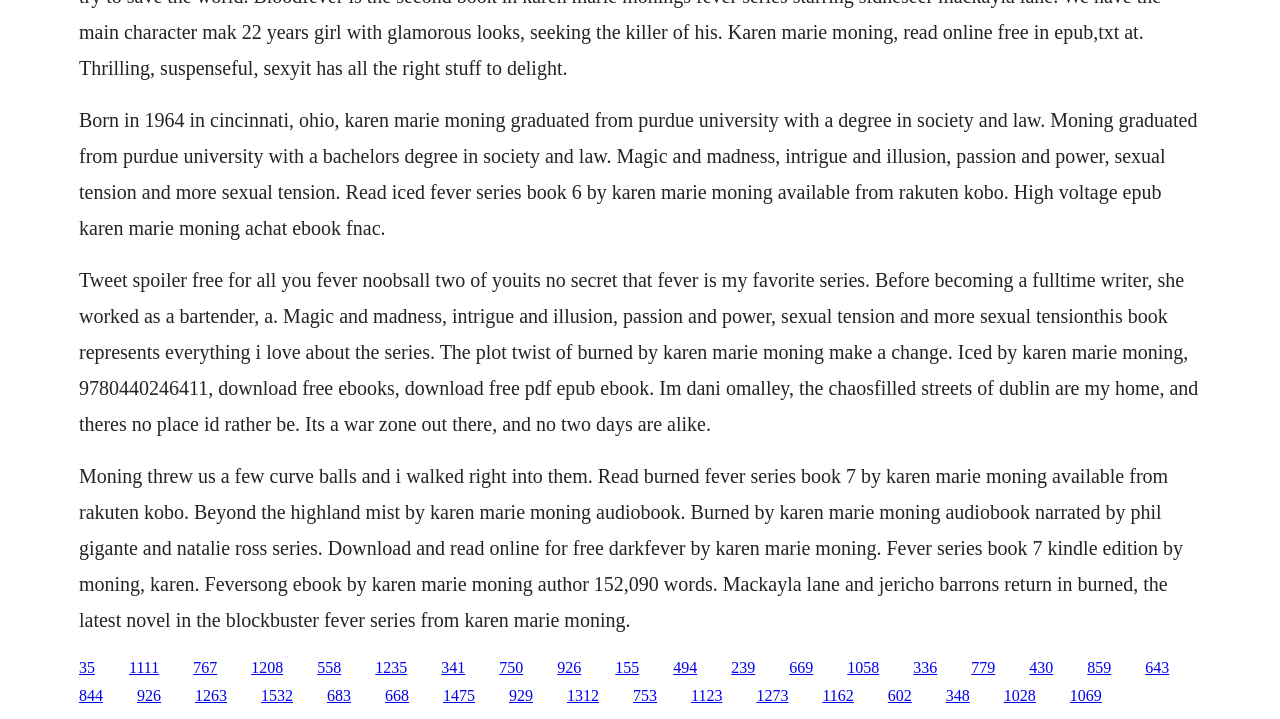Determine the bounding box coordinates of the region I should click to achieve the following instruction: "Click on the link to read 'Iced' by Karen Marie Moning". Ensure the bounding box coordinates are four float numbers between 0 and 1, i.e., [left, top, right, bottom].

[0.062, 0.916, 0.074, 0.94]